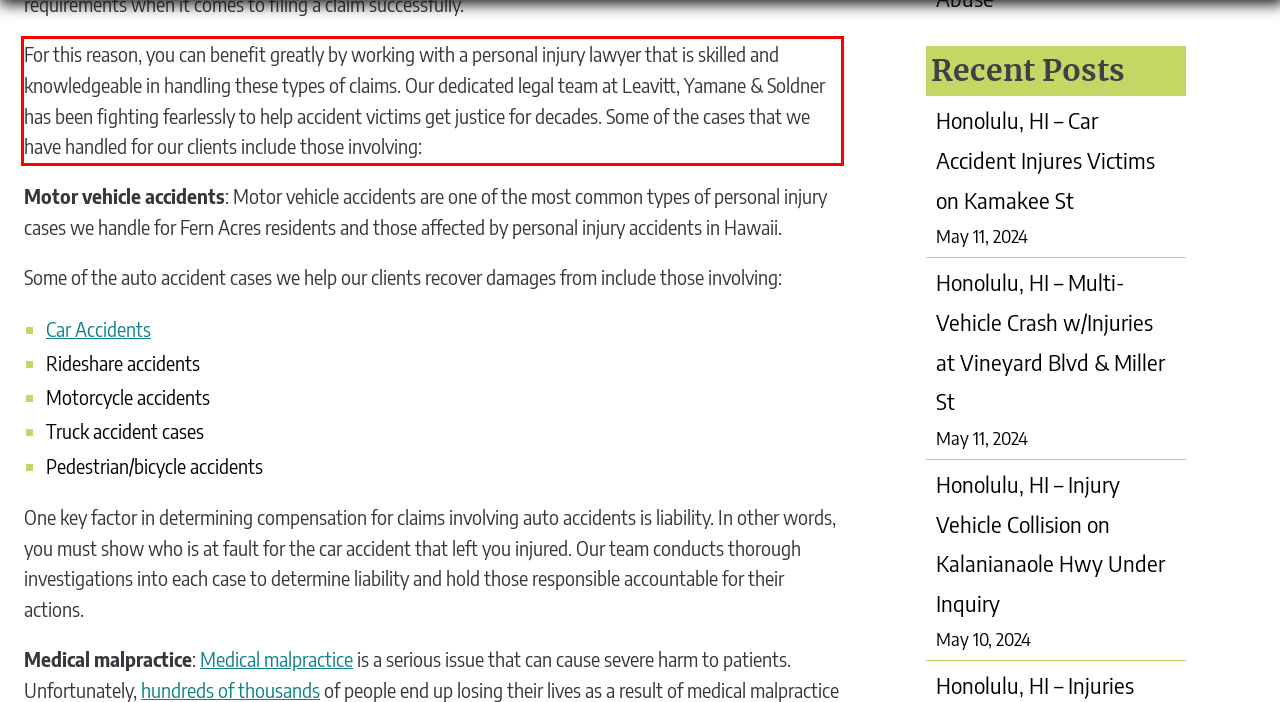Please perform OCR on the text within the red rectangle in the webpage screenshot and return the text content.

For this reason, you can benefit greatly by working with a personal injury lawyer that is skilled and knowledgeable in handling these types of claims. Our dedicated legal team at Leavitt, Yamane & Soldner has been fighting fearlessly to help accident victims get justice for decades. Some of the cases that we have handled for our clients include those involving: